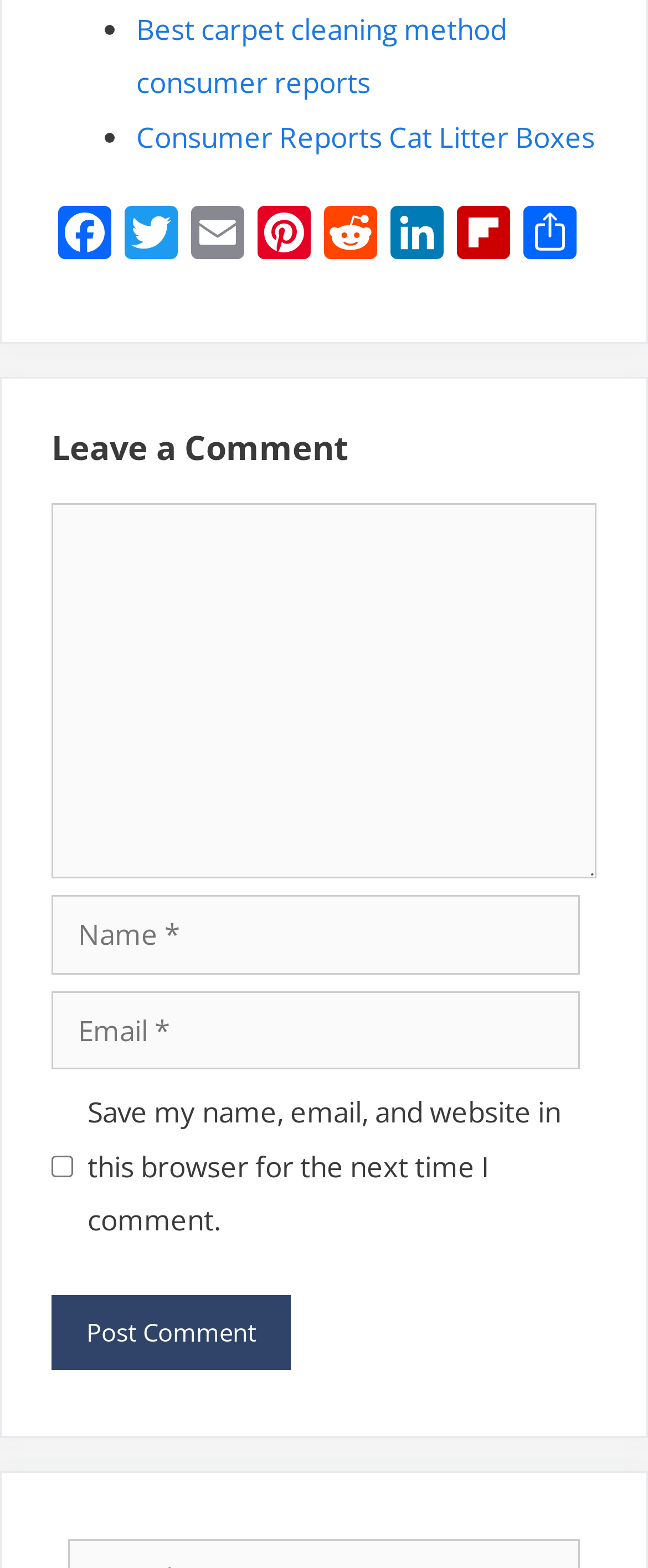Locate the bounding box coordinates of the clickable part needed for the task: "Post a comment".

[0.079, 0.826, 0.449, 0.873]